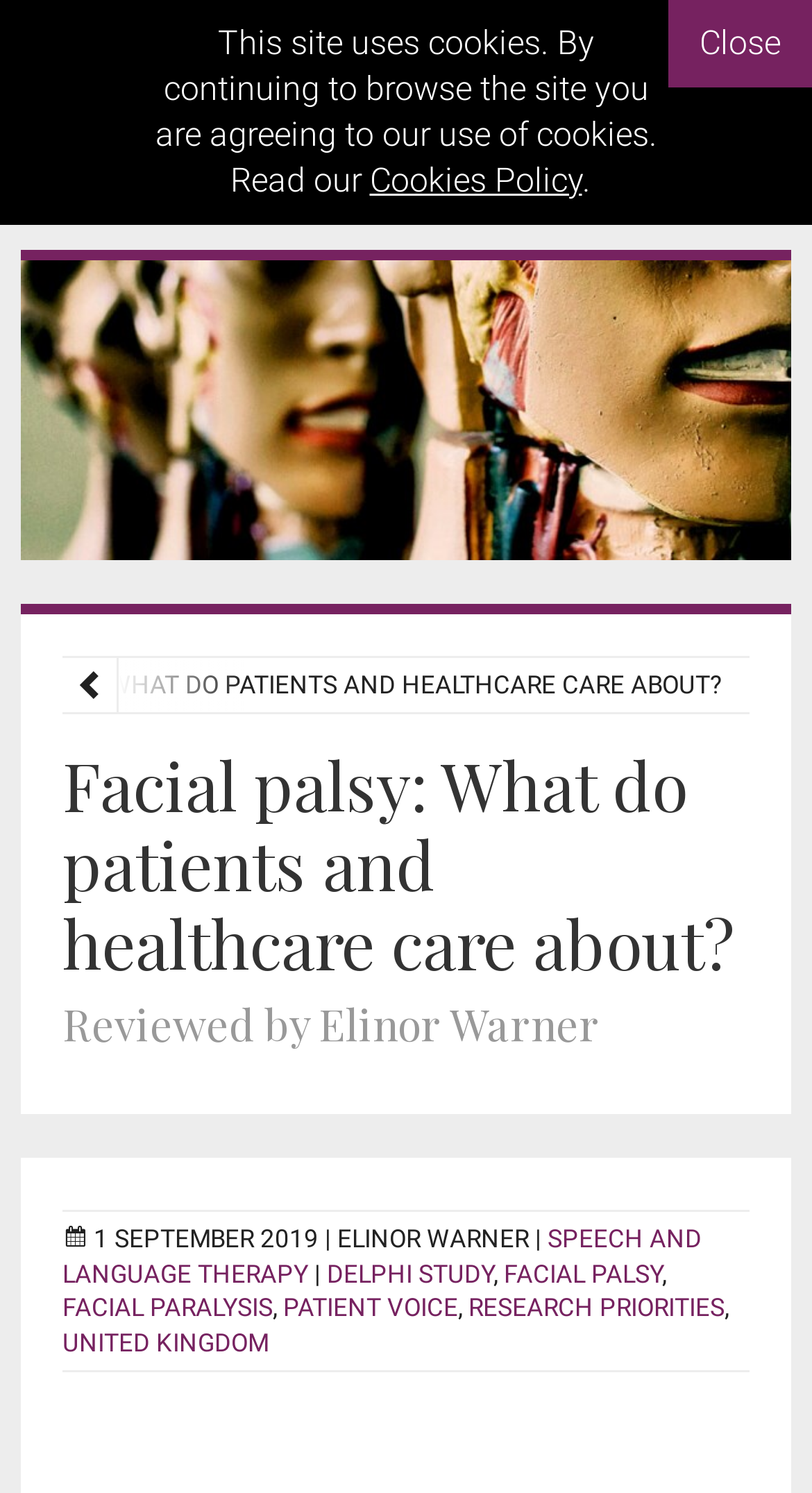Find the bounding box coordinates for the area that must be clicked to perform this action: "read Cookies Policy".

[0.455, 0.107, 0.717, 0.134]